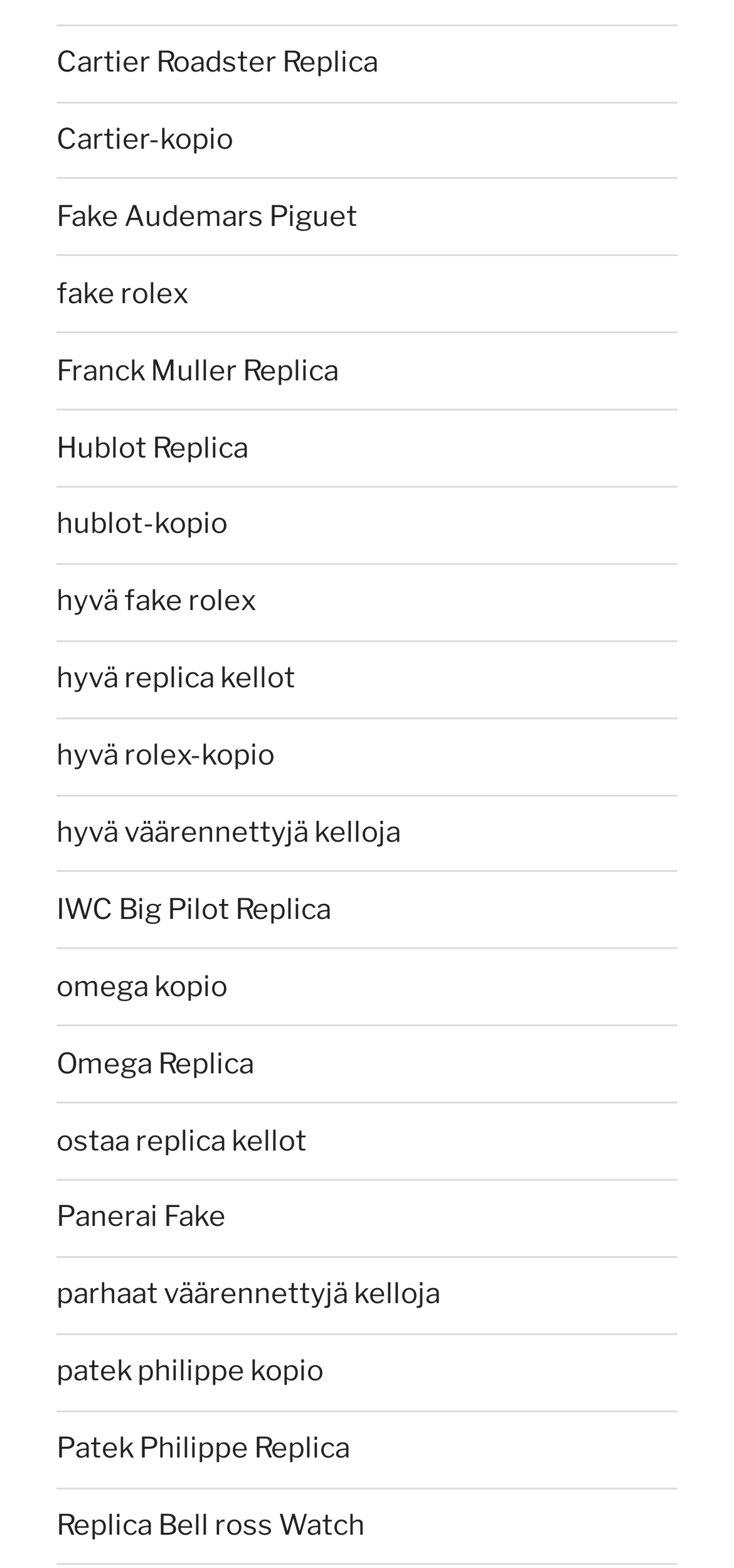Give the bounding box coordinates for the element described by: "IWC Big Pilot Replica".

[0.077, 0.569, 0.451, 0.591]